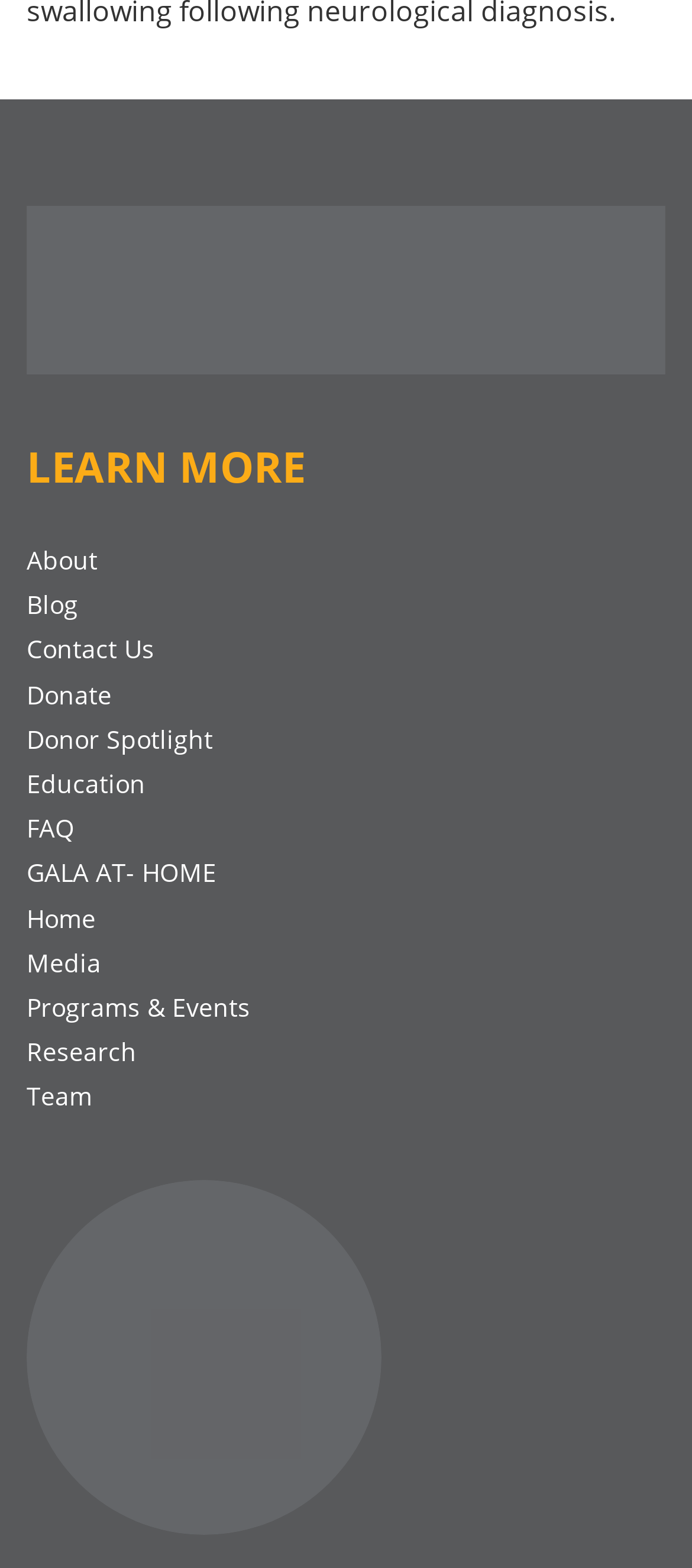Please identify the bounding box coordinates of the element I need to click to follow this instruction: "Check the 'Media' section".

[0.038, 0.603, 0.146, 0.624]